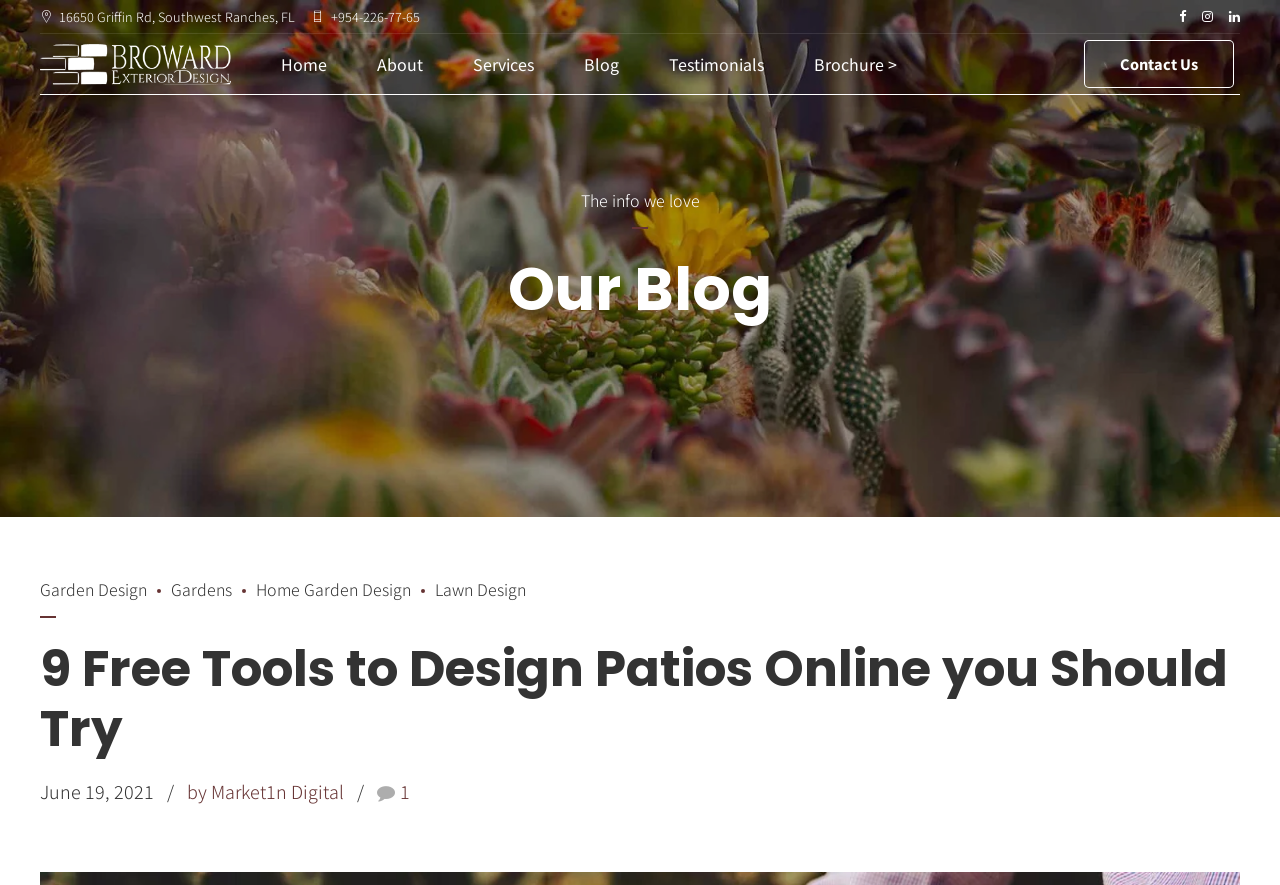Determine the bounding box coordinates of the clickable element to achieve the following action: 'read about Pergolas'. Provide the coordinates as four float values between 0 and 1, formatted as [left, top, right, bottom].

[0.387, 0.144, 0.525, 0.207]